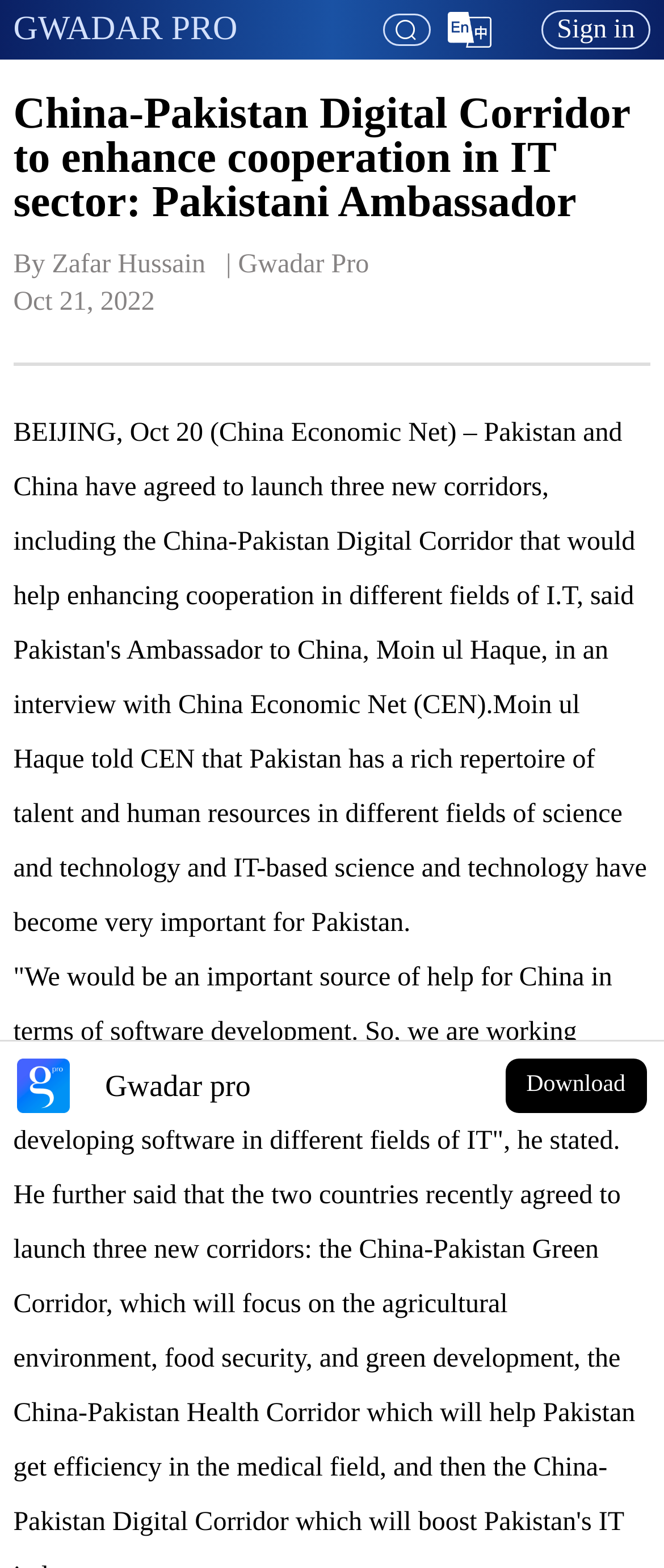What is the language of the website? Using the information from the screenshot, answer with a single word or phrase.

English